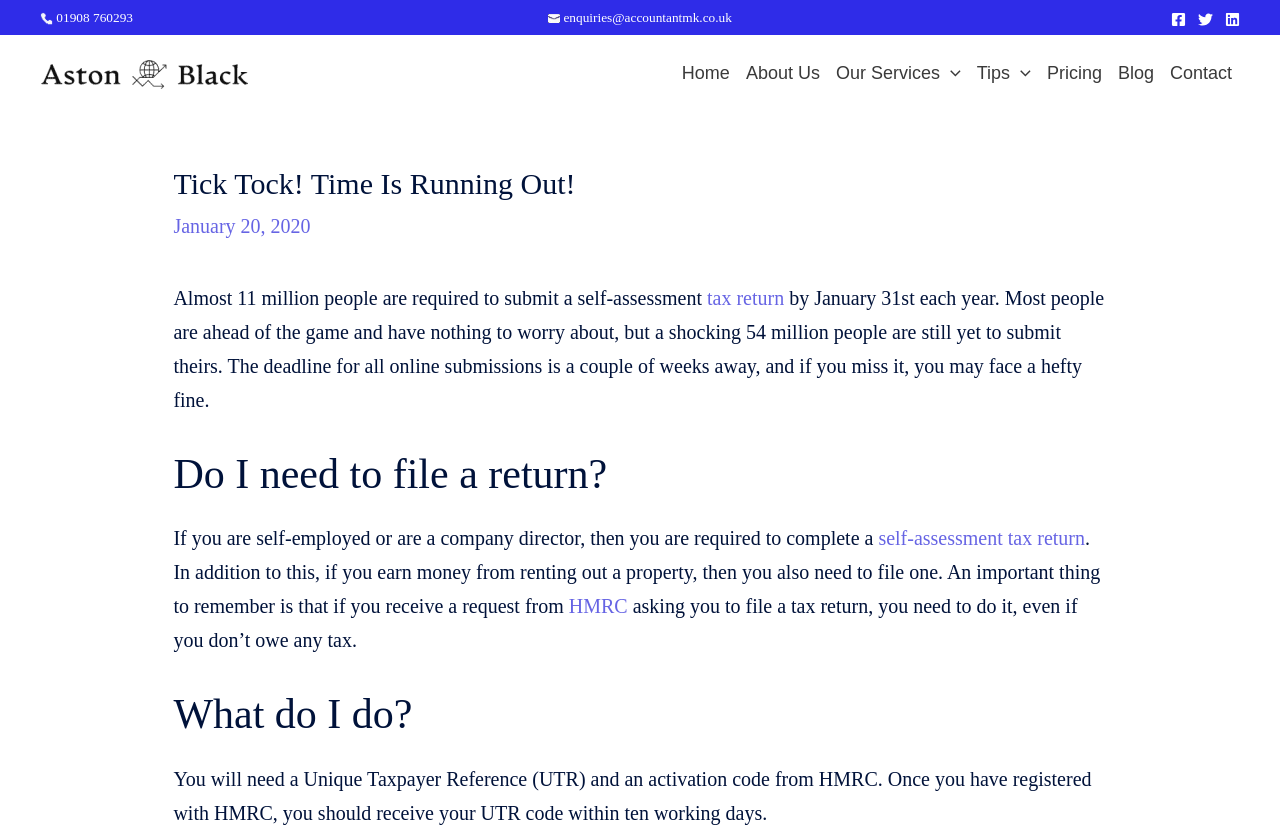Please identify the bounding box coordinates of the clickable region that I should interact with to perform the following instruction: "Call the phone number". The coordinates should be expressed as four float numbers between 0 and 1, i.e., [left, top, right, bottom].

[0.031, 0.012, 0.104, 0.03]